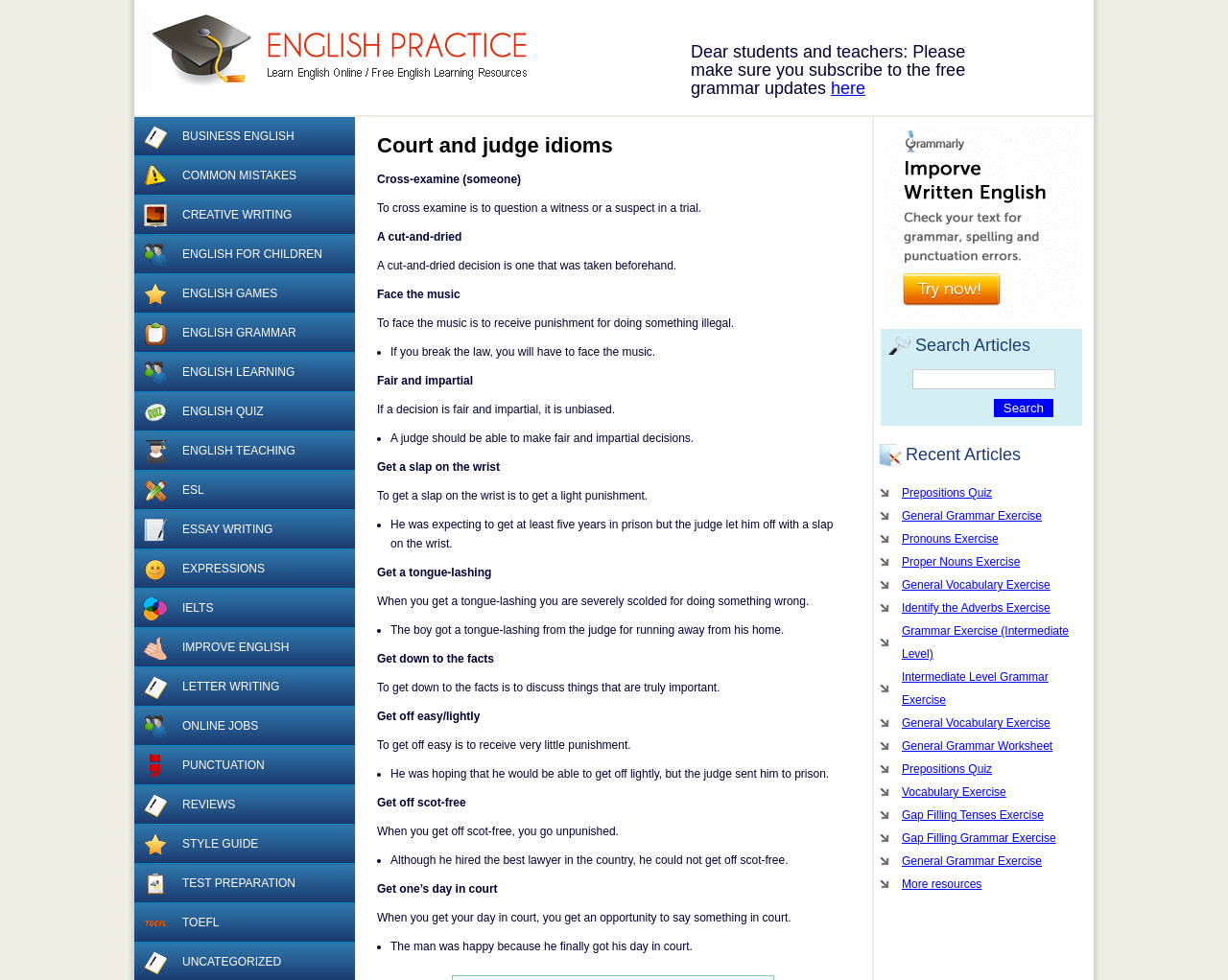Predict the bounding box coordinates of the area that should be clicked to accomplish the following instruction: "Click on the 'English Practice – Learn and Practice English Online' link". The bounding box coordinates should consist of four float numbers between 0 and 1, i.e., [left, top, right, bottom].

[0.117, 0.01, 0.449, 0.094]